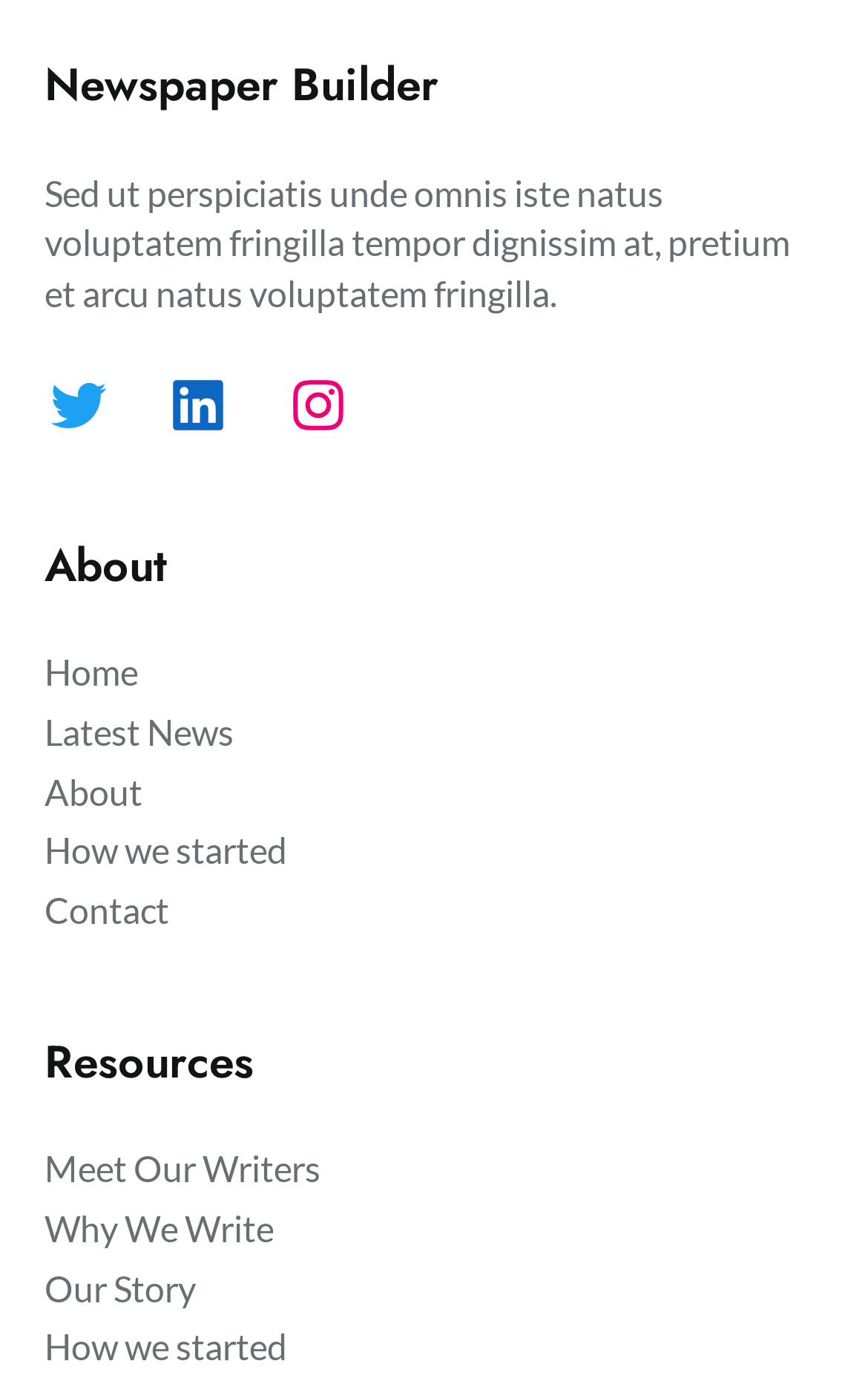Indicate the bounding box coordinates of the clickable region to achieve the following instruction: "Read about How we started."

[0.051, 0.598, 0.331, 0.632]